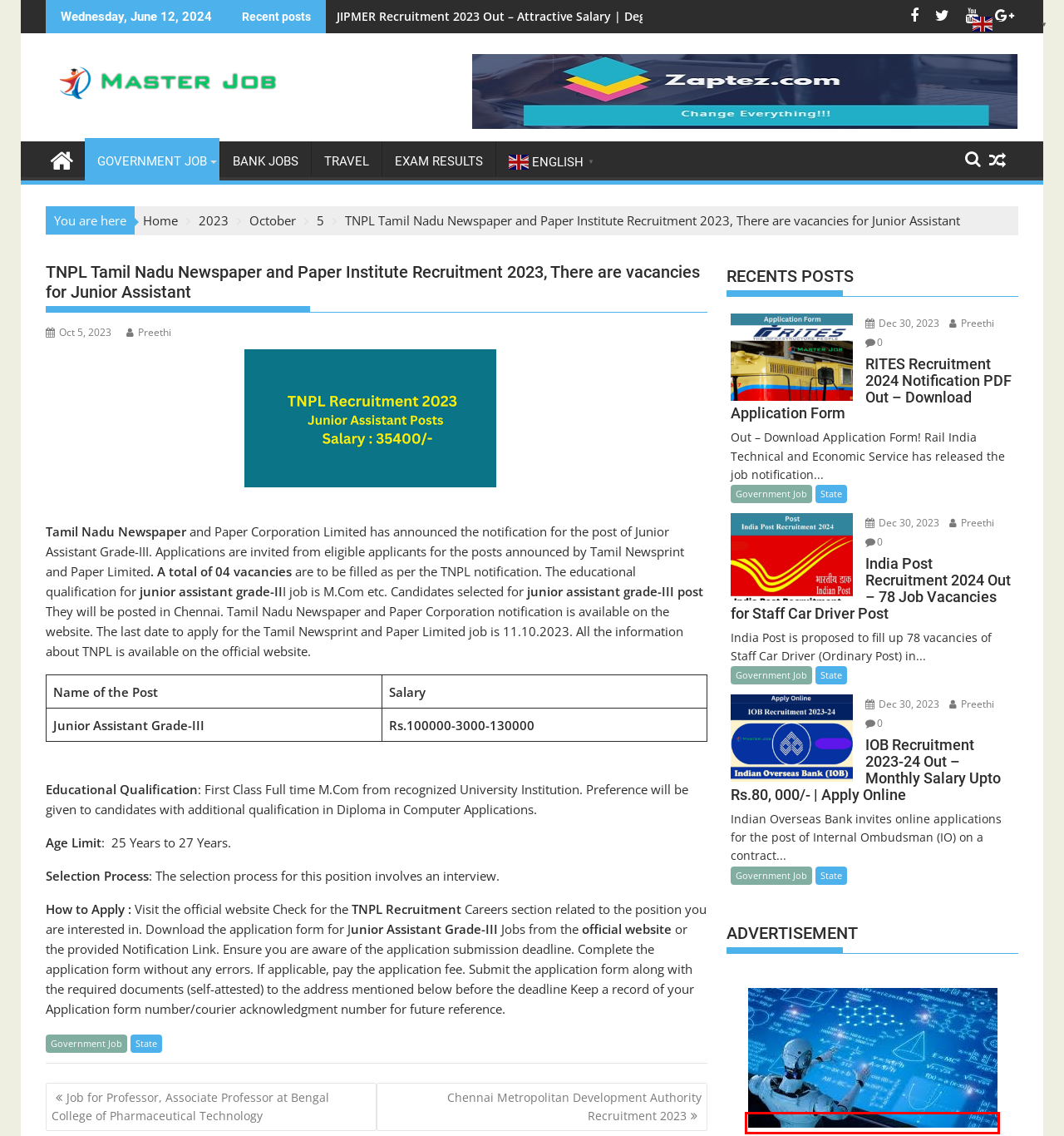You have a screenshot showing a webpage with a red bounding box highlighting an element. Choose the webpage description that best fits the new webpage after clicking the highlighted element. The descriptions are:
A. October 2023 - MasterJob
B. Results Archives - MasterJob
C. Preethi, Author at MasterJob
D. 2023 - MasterJob
E. Chennai Metropolitan Development Authority Recruitment 2023 - MasterJob
F. Zaptez Speed test
G. Job for Professor, Associate Professor at Bengal College of Pharmaceutical Technology - MasterJob
H. Home - MasterJob

F